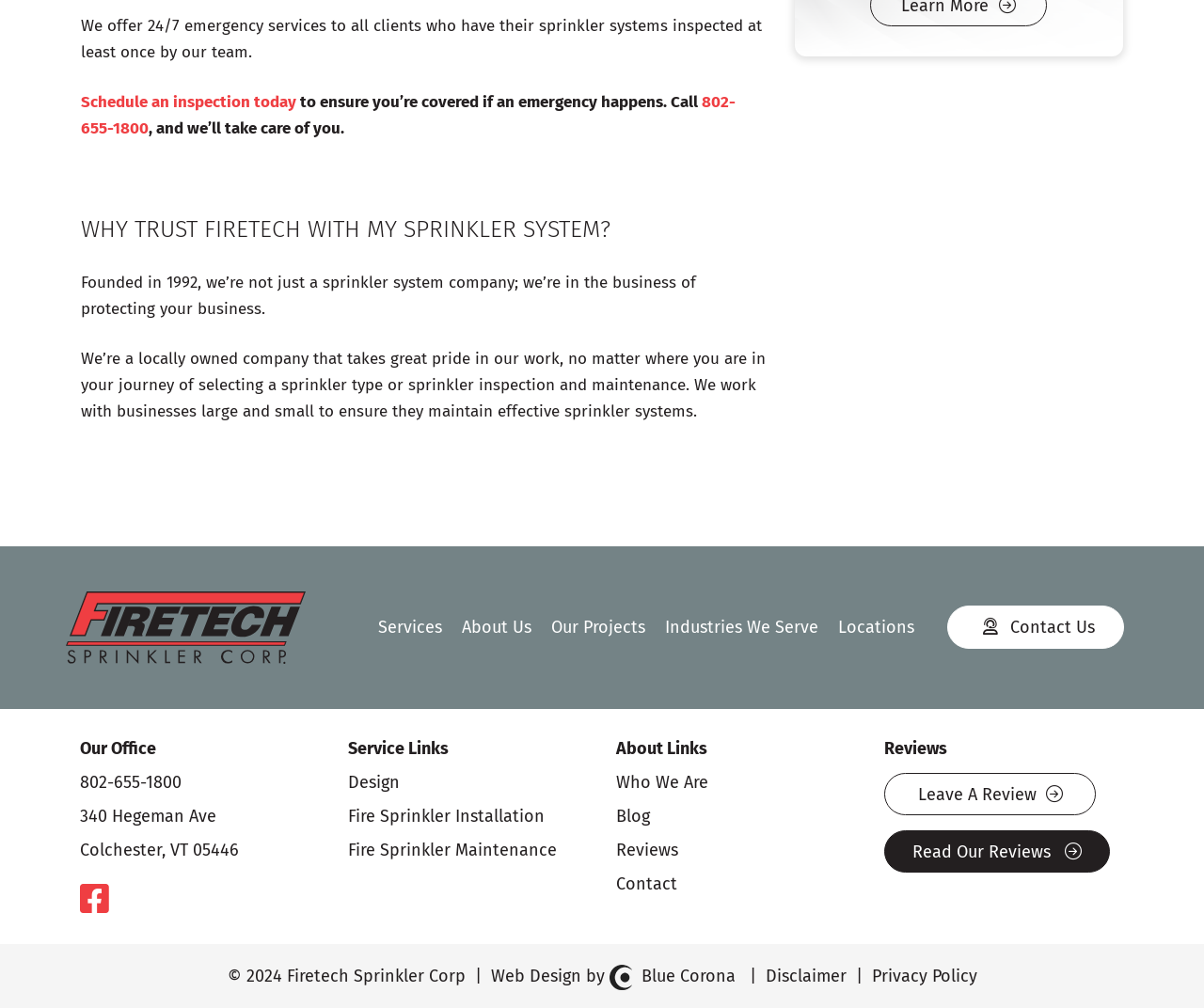Please find the bounding box coordinates of the element that must be clicked to perform the given instruction: "Schedule an inspection today". The coordinates should be four float numbers from 0 to 1, i.e., [left, top, right, bottom].

[0.067, 0.091, 0.246, 0.111]